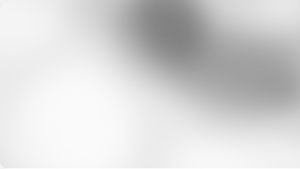Provide a single word or phrase answer to the question: 
What type of products are the TCL NXTWEAR G glasses part of?

Smart eyewear